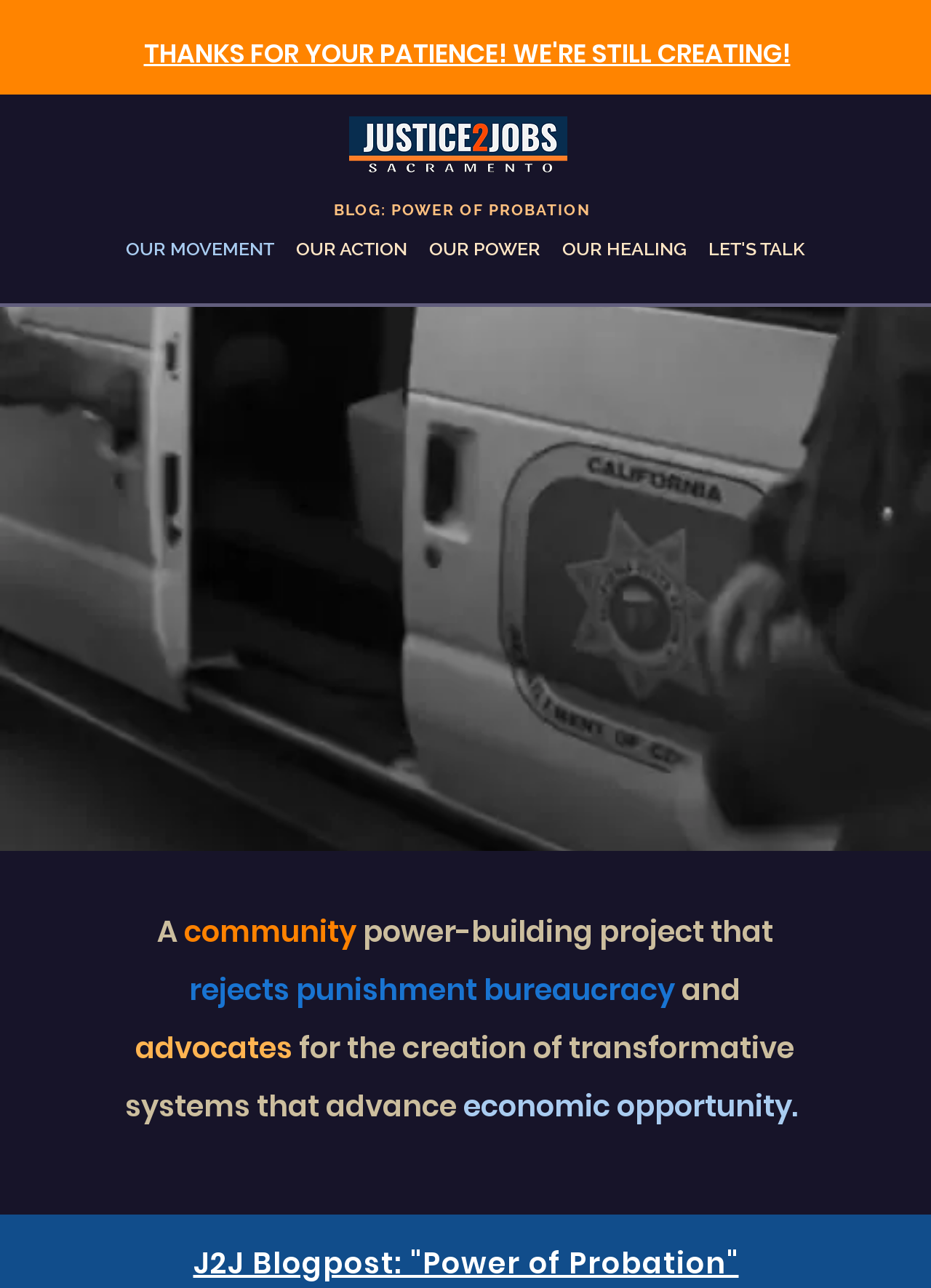What is the logo image filename?
Please provide a single word or phrase based on the screenshot.

justice 2 jobs logo.png